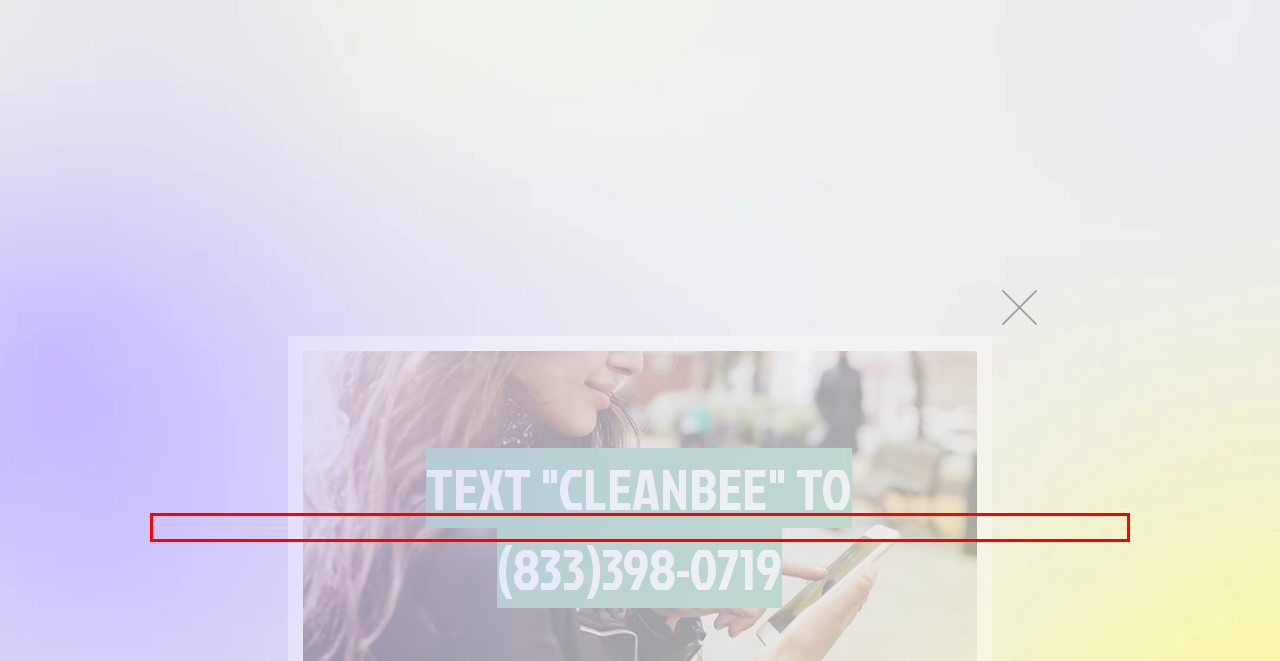Examine the screenshot of the webpage, locate the red bounding box, and generate the text contained within it.

Please note: any animal feces should be removed before our arrival. Failure to remove animal feces will result in the forfeit of your services.